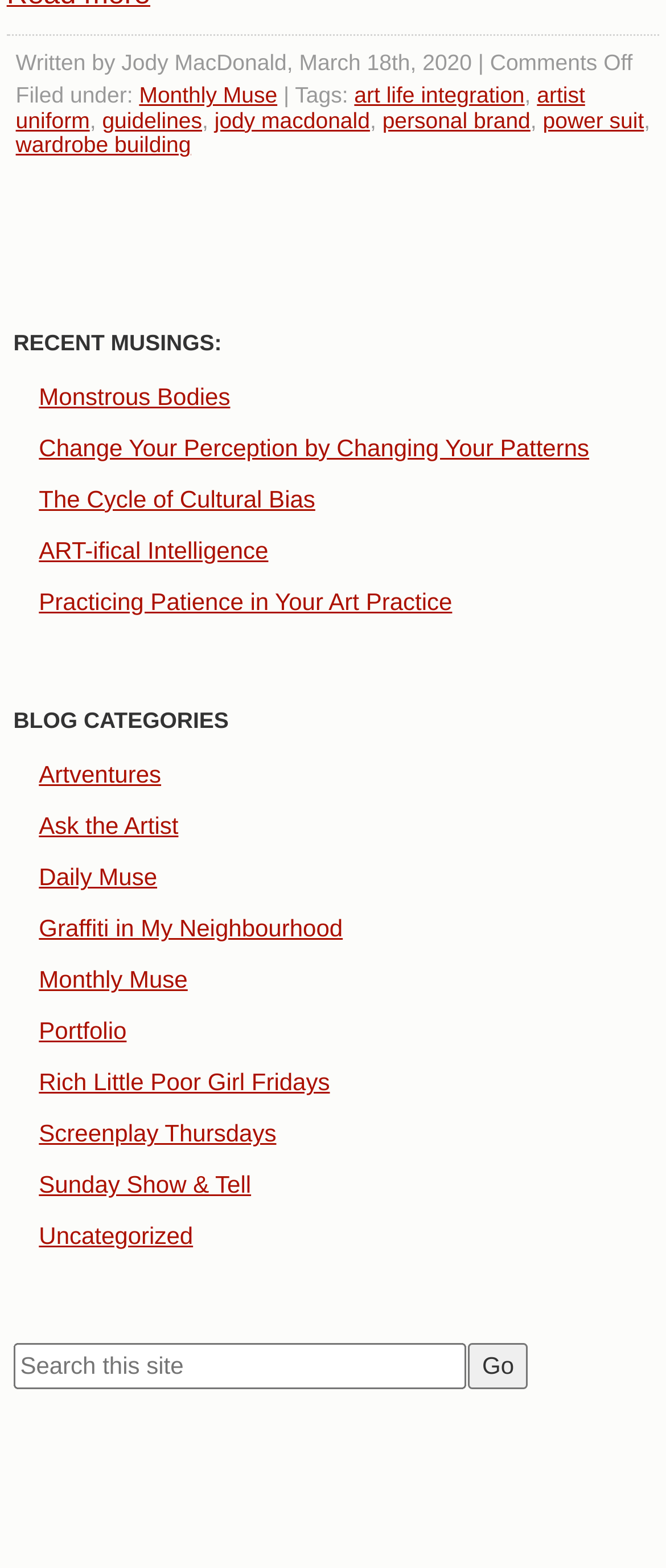How many blog categories are listed?
Look at the image and construct a detailed response to the question.

The blog categories are listed under the heading 'BLOG CATEGORIES', and there are 12 links listed: Artventures, Ask the Artist, Daily Muse, Graffiti in My Neighbourhood, Monthly Muse, Portfolio, Rich Little Poor Girl Fridays, Screenplay Thursdays, Sunday Show & Tell, and Uncategorized.